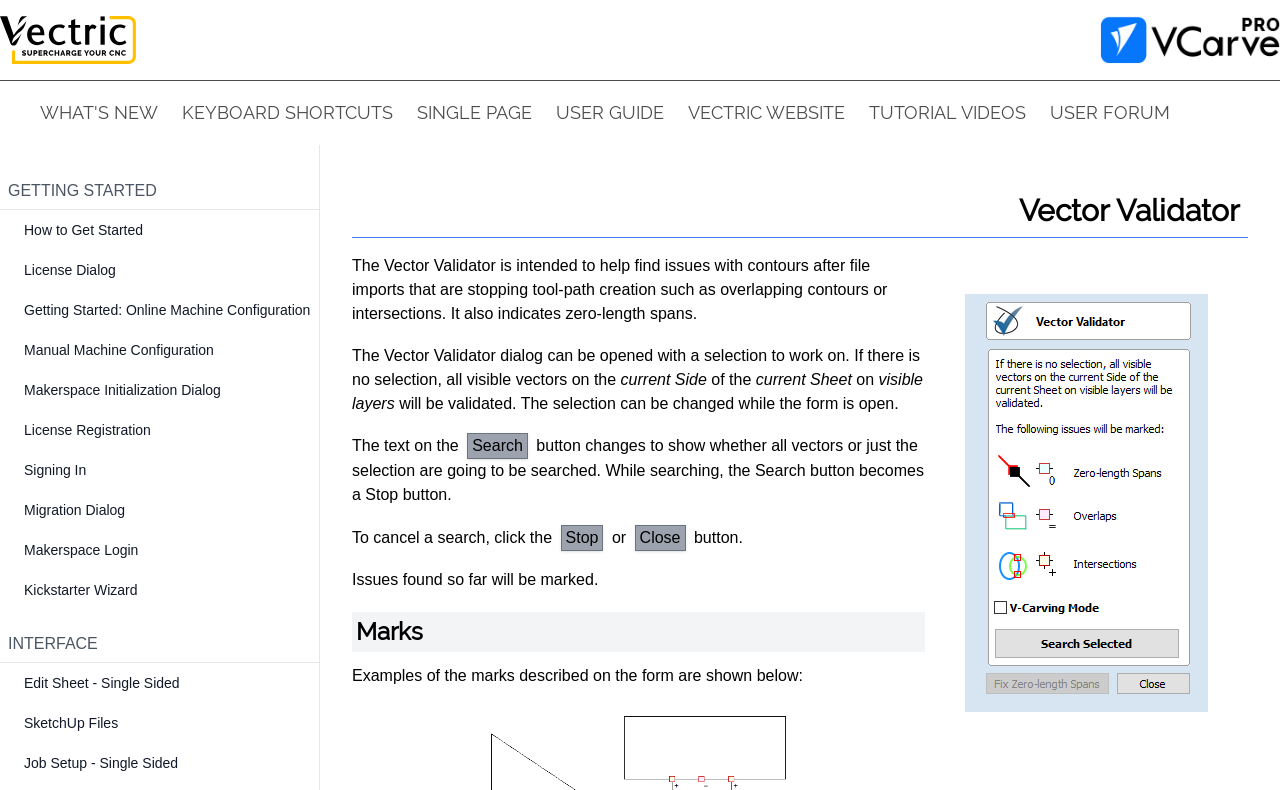Please identify the bounding box coordinates of the element that needs to be clicked to perform the following instruction: "Click the 'Close' button".

[0.496, 0.664, 0.536, 0.697]